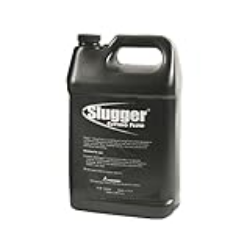Describe all the elements in the image with great detail.

The image displays a container of Jancy Slugger 10208W Coolant/Cutting Fluid, designed for optimal performance in CNC machining. The black plastic jug features a handle for easy pouring and is prominently labeled with the brand name "Slugger." This specialized coolant not only keeps CNC bits and parts cool but also enhances cutting efficiency, making it a preferred choice among machinists. Its formulation is water-soluble, allowing the user to create up to 10 quarts of effective cutting fluid. While it provides excellent cooling, users should note it may leave an oily residue after use.